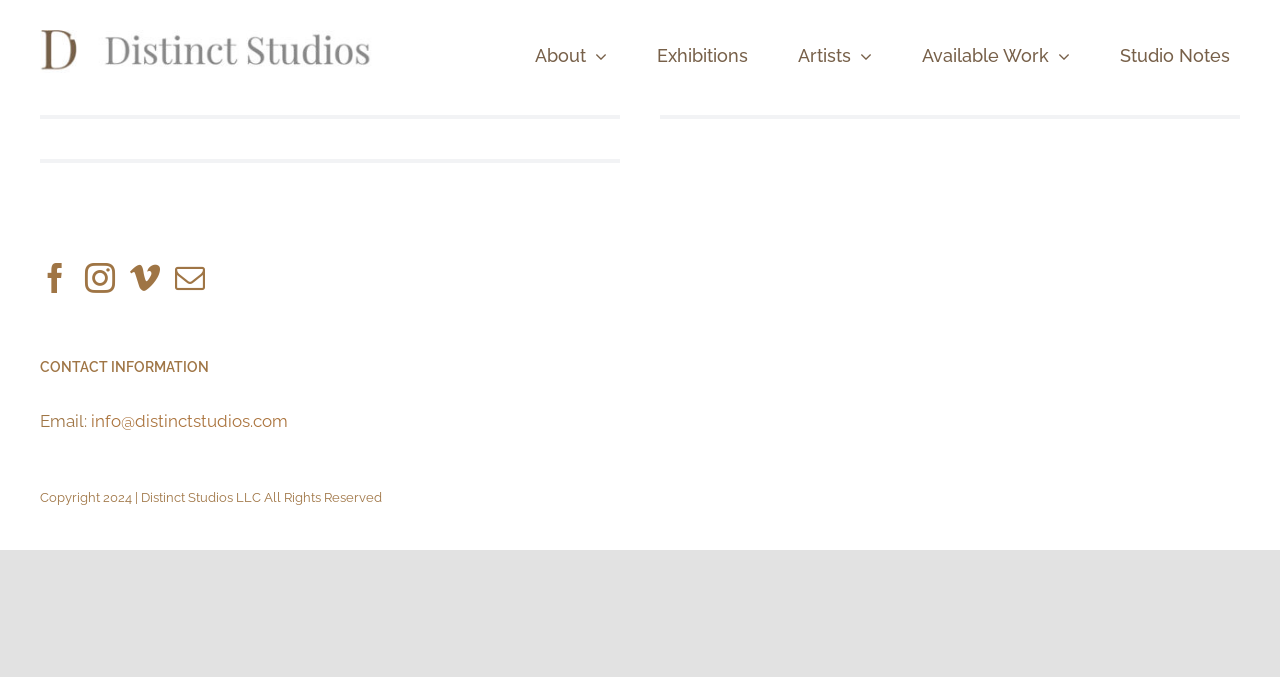Please specify the bounding box coordinates of the clickable region necessary for completing the following instruction: "visit about page". The coordinates must consist of four float numbers between 0 and 1, i.e., [left, top, right, bottom].

[0.41, 0.044, 0.482, 0.122]